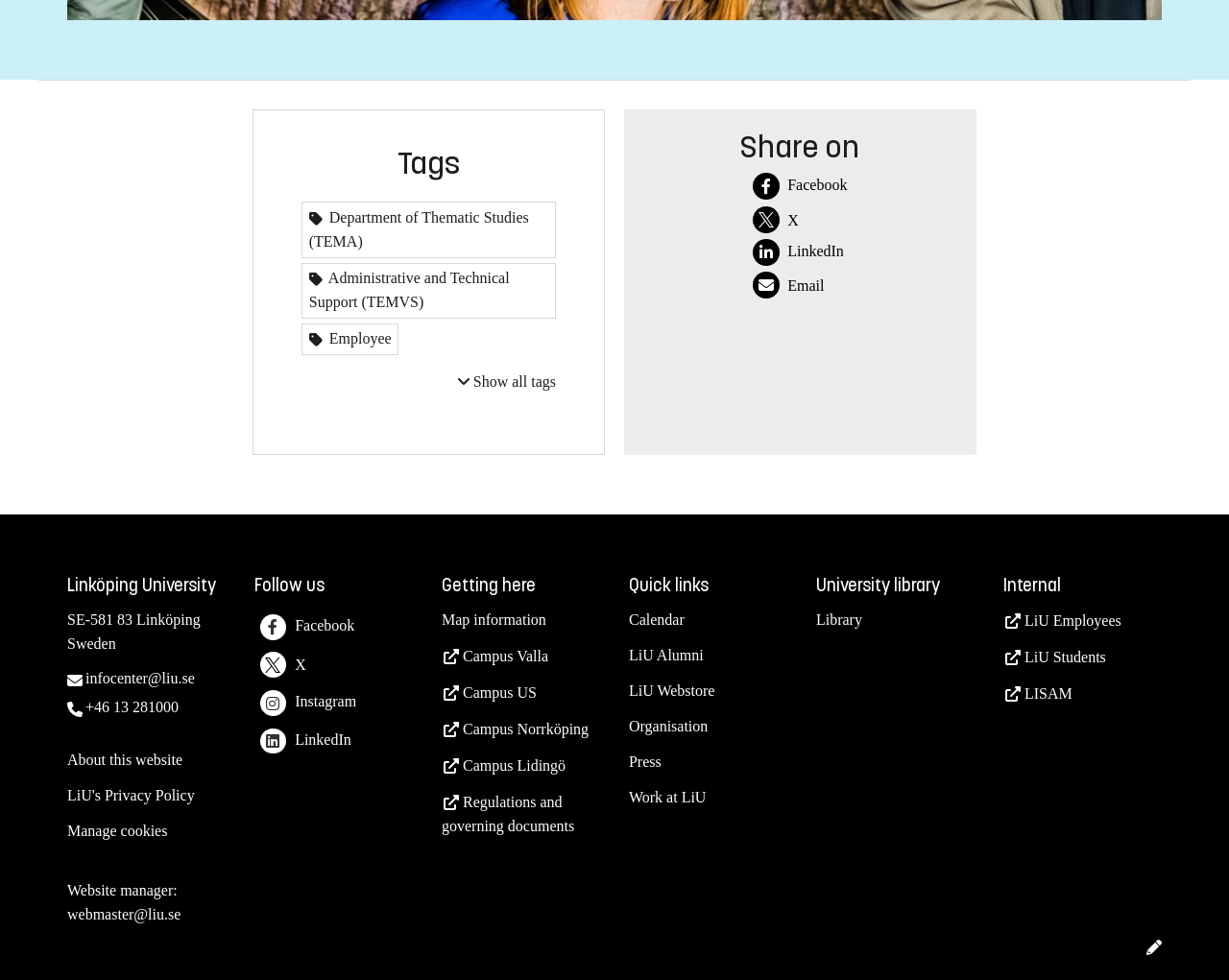Please determine the bounding box coordinates of the element's region to click for the following instruction: "Get map information".

[0.359, 0.624, 0.444, 0.641]